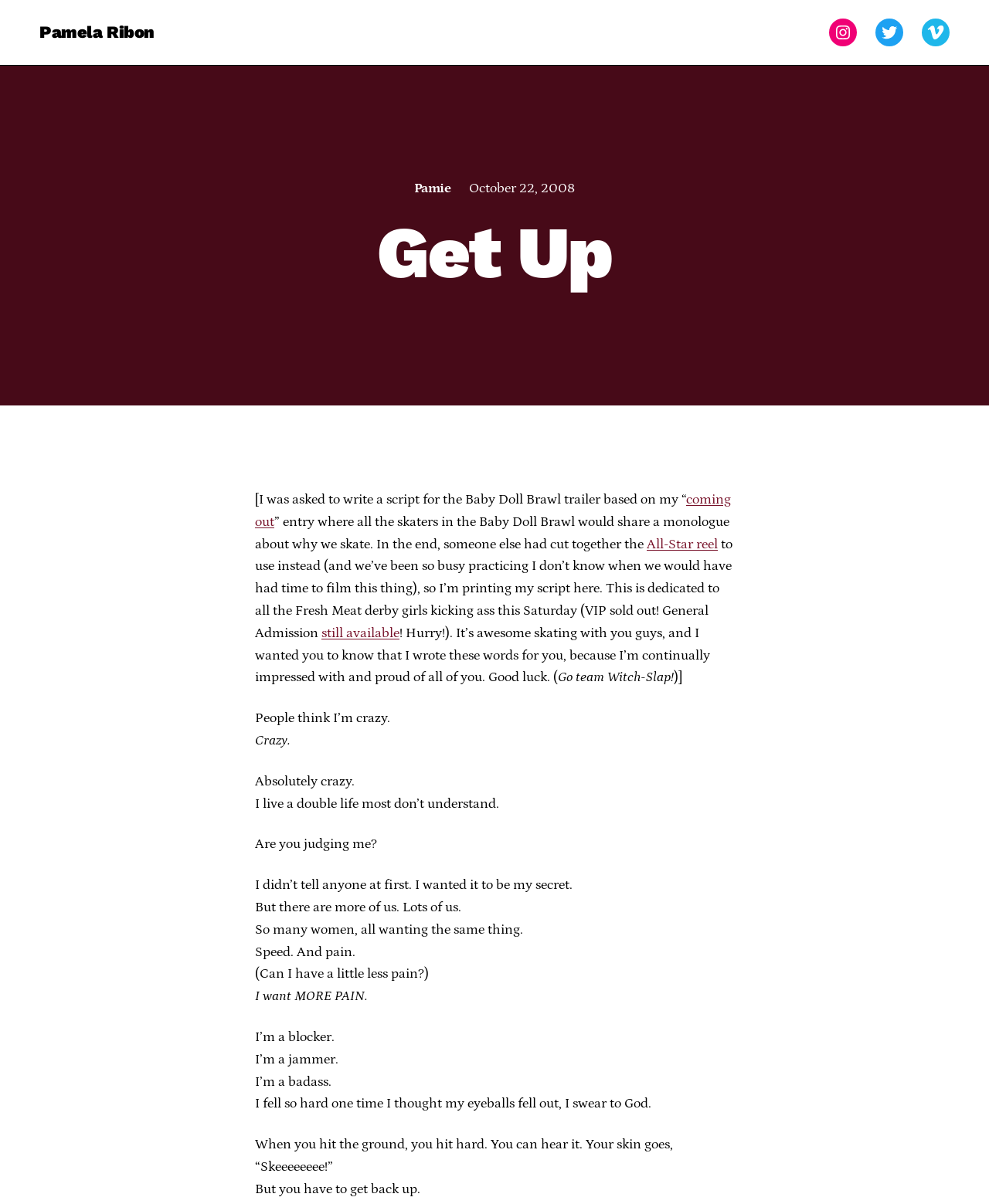What is the author's name?
Provide a one-word or short-phrase answer based on the image.

Pamela Ribon